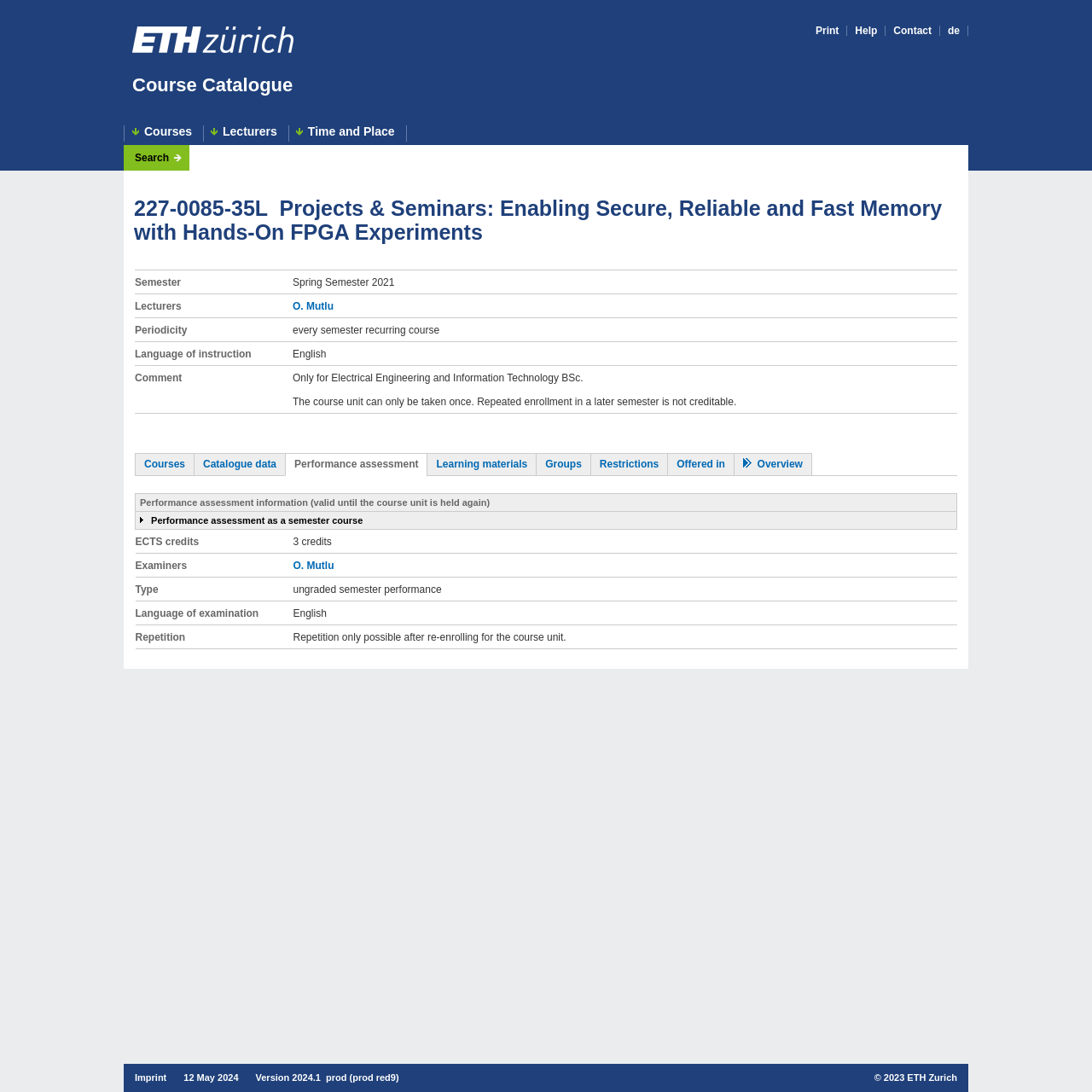Describe in detail what you see on the webpage.

This webpage is the course catalogue of ETH Zurich, a university in Switzerland. At the top left corner, there is a link to the ETH Homepage, accompanied by an image of the ETH logo. Next to it, there are links to 'Course Catalogue', 'Print', 'Help', 'Contact', and a language selection option.

Below these links, there is a navigation menu with options such as 'Courses', 'Lecturers', 'Time and Place', and 'Search'. The main content of the page is a course description, with a heading that reads '227-0085-35L Projects & Seminars: Enabling Secure, Reliable and Fast Memory with Hands-On FPGA Experiments'.

Below the heading, there is a table with various details about the course, including semester, lecturers, periodicity, language of instruction, and comments. The lecturers' names are linked, allowing users to access more information about them.

Further down, there are links to related pages, such as 'Courses', 'Catalogue data', 'Performance assessment', 'Learning materials', 'Groups', 'Restrictions', 'Offered in', and 'Overview'. Some of these links have icons next to them.

The page also contains two tables with more detailed information about the course, including performance assessment, ECTS credits, examiners, type, language of examination, and repetition rules.

At the bottom of the page, there is a footer section with links to 'Imprint', a copyright notice, and a version number. The current date is also displayed.